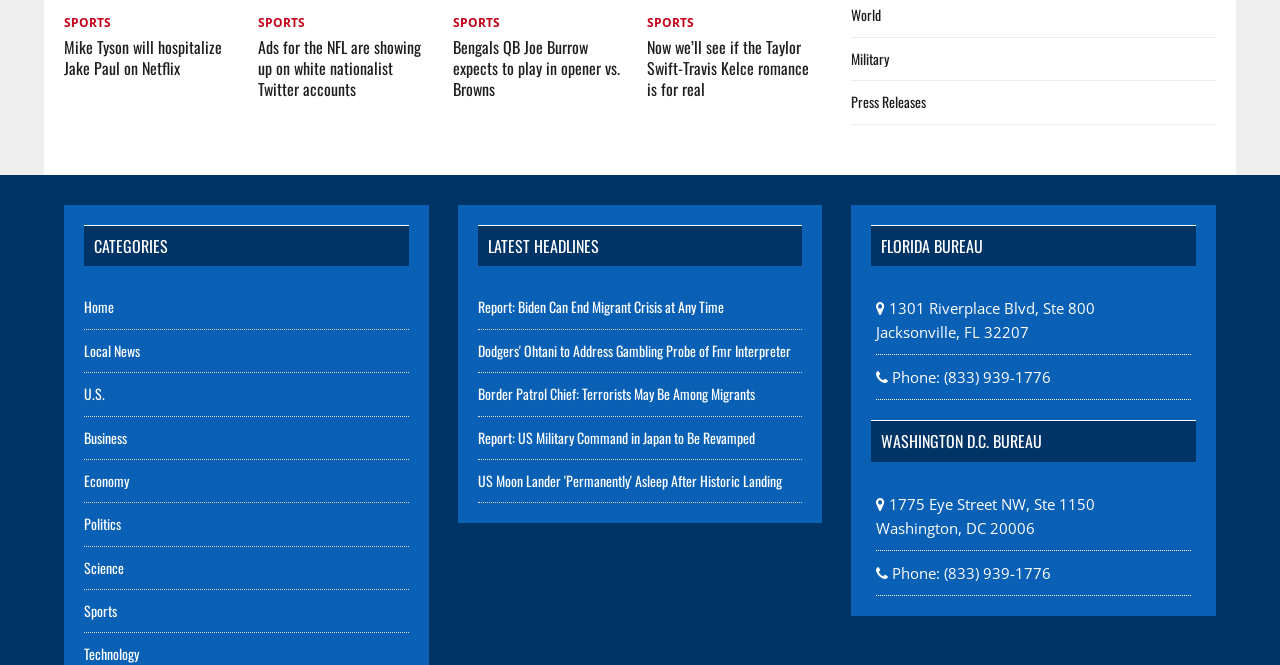How many main categories are listed on the page?
Use the information from the image to give a detailed answer to the question.

I counted the number of links below the heading 'CATEGORIES' and found 12 main categories, including 'Home', 'Local News', 'U.S.', and others.